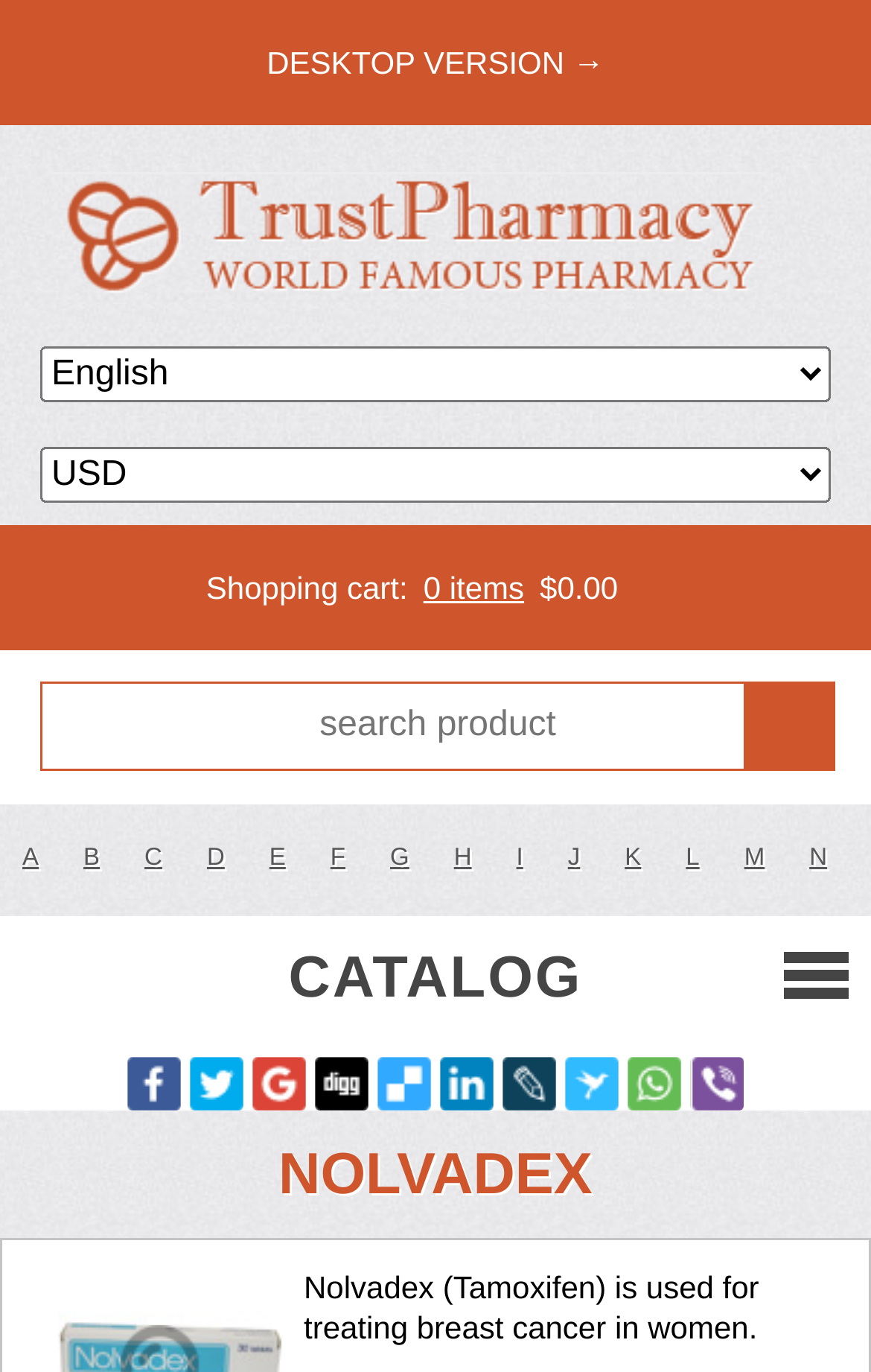What social media platforms are available for sharing?
Please give a detailed and elaborate explanation in response to the question.

The generic elements with labels 'Facebook', 'Twitter', 'Google+', etc. indicate that the website allows users to share content on these social media platforms.